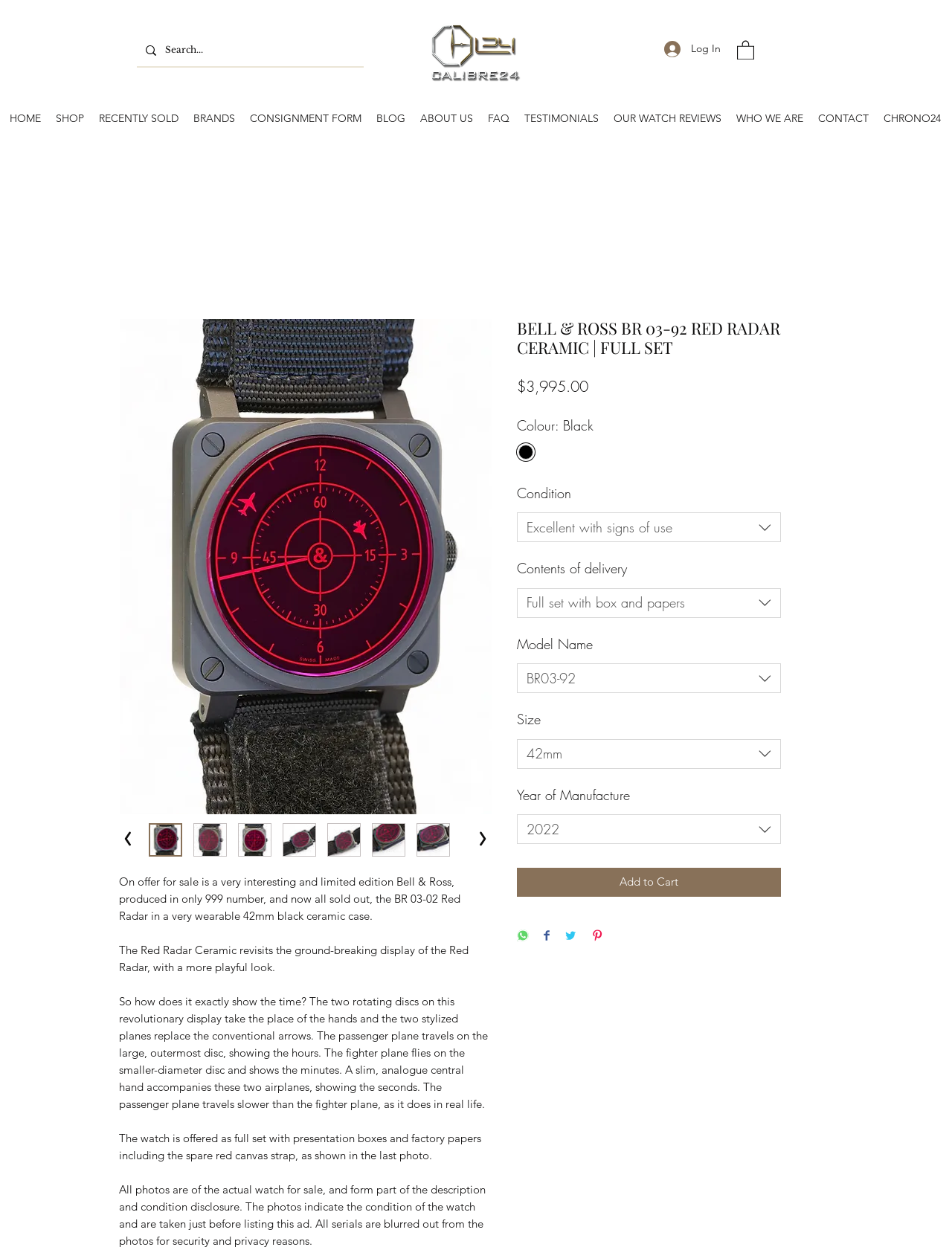What is the material of the watch case?
Analyze the screenshot and provide a detailed answer to the question.

I found the material of the watch case by reading the description of the watch, which states that it is a 'very wearable 42mm black ceramic case'.